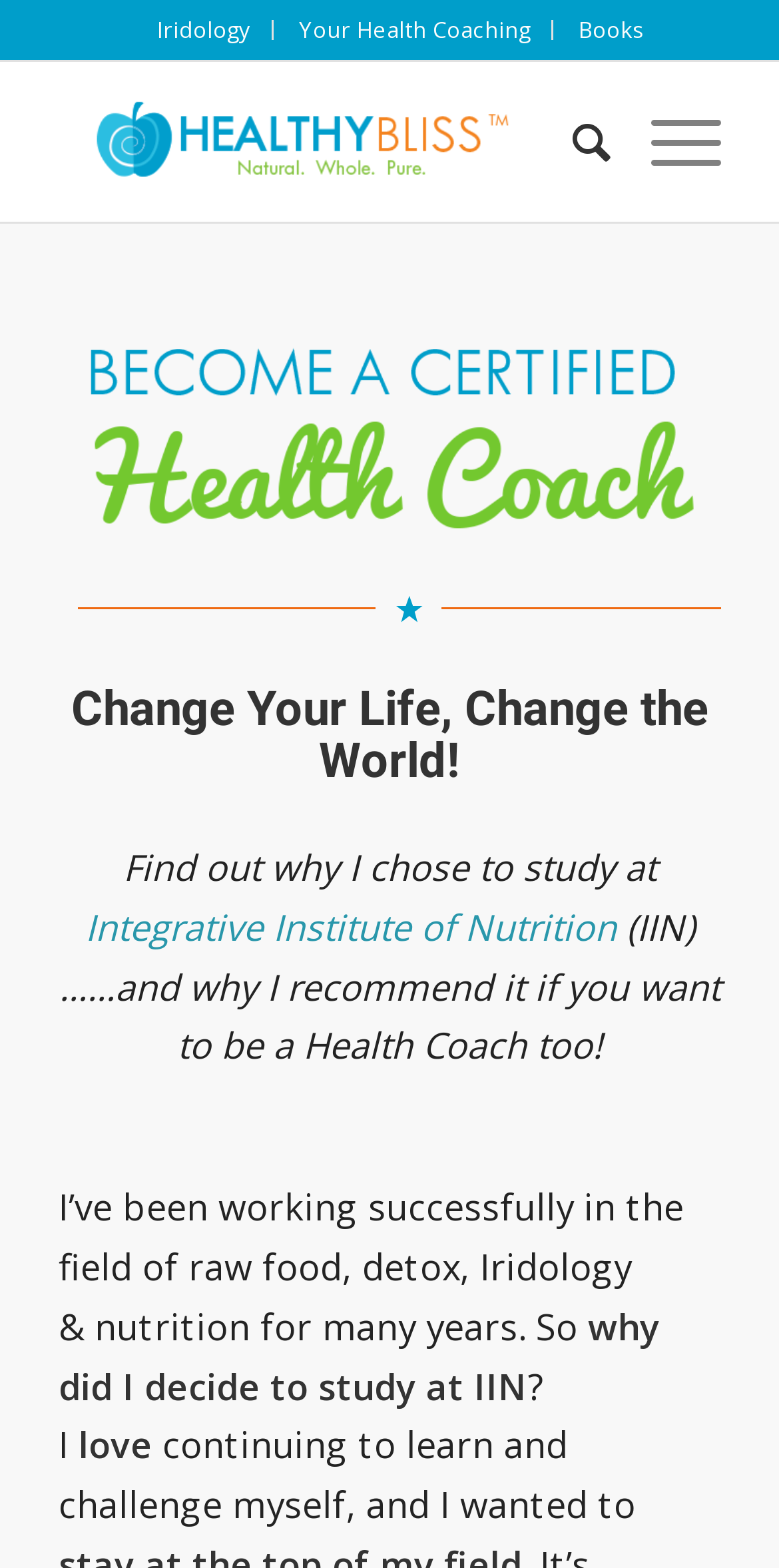Give an in-depth explanation of the webpage layout and content.

This webpage is about Jennifer Betesh, a health coach, and her experience with the Institute for Integrative Nutrition (IIN). At the top, there is a vertical menu with three items: "Iridology", "Your Health Coaching", and "Books". Below the menu, there is a layout table with a link to "Home" accompanied by an image of Jennifer Betesh. To the right of the "Home" link, there are two more menu items: "Search" and "Menu".

Below the layout table, there is a large image spanning the width of the page. Above the image, there is a heading that reads "Change Your Life, Change the World!". Below the image, there is a section of text that explains why Jennifer chose to study at IIN and recommends it to those who want to be a health coach. The text is divided into several paragraphs, with the first paragraph explaining Jennifer's background in raw food, detox, Iridology, and nutrition.

The text continues to explain why Jennifer decided to study at IIN, with a question mark at the end of the paragraph. The next paragraph starts with "I" and expresses Jennifer's love for continuing to learn and challenge herself, which is why she wanted to study at IIN. Overall, the webpage is promoting IIN and Jennifer's experience as a health coach, with a focus on her personal story and recommendations.